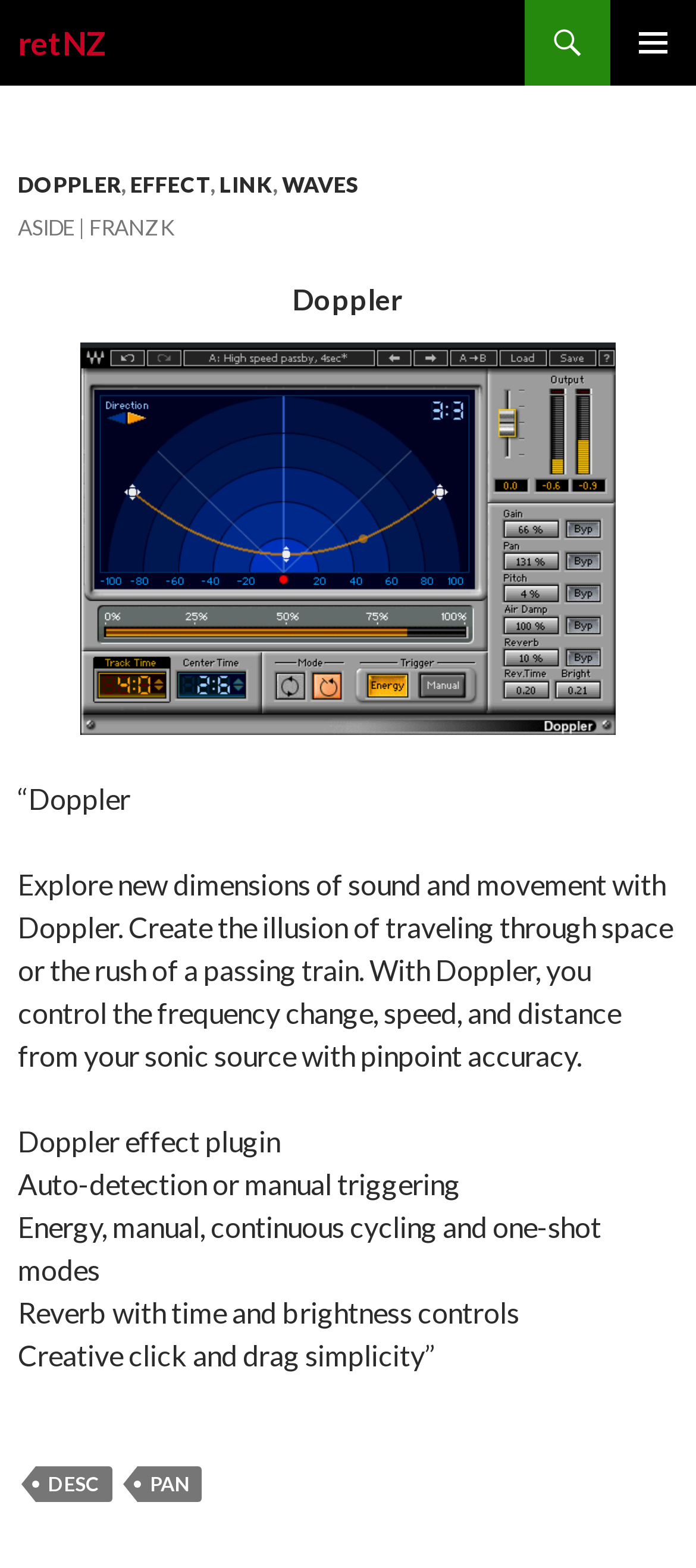What is the name of the plugin?
Based on the image content, provide your answer in one word or a short phrase.

Doppler effect plugin